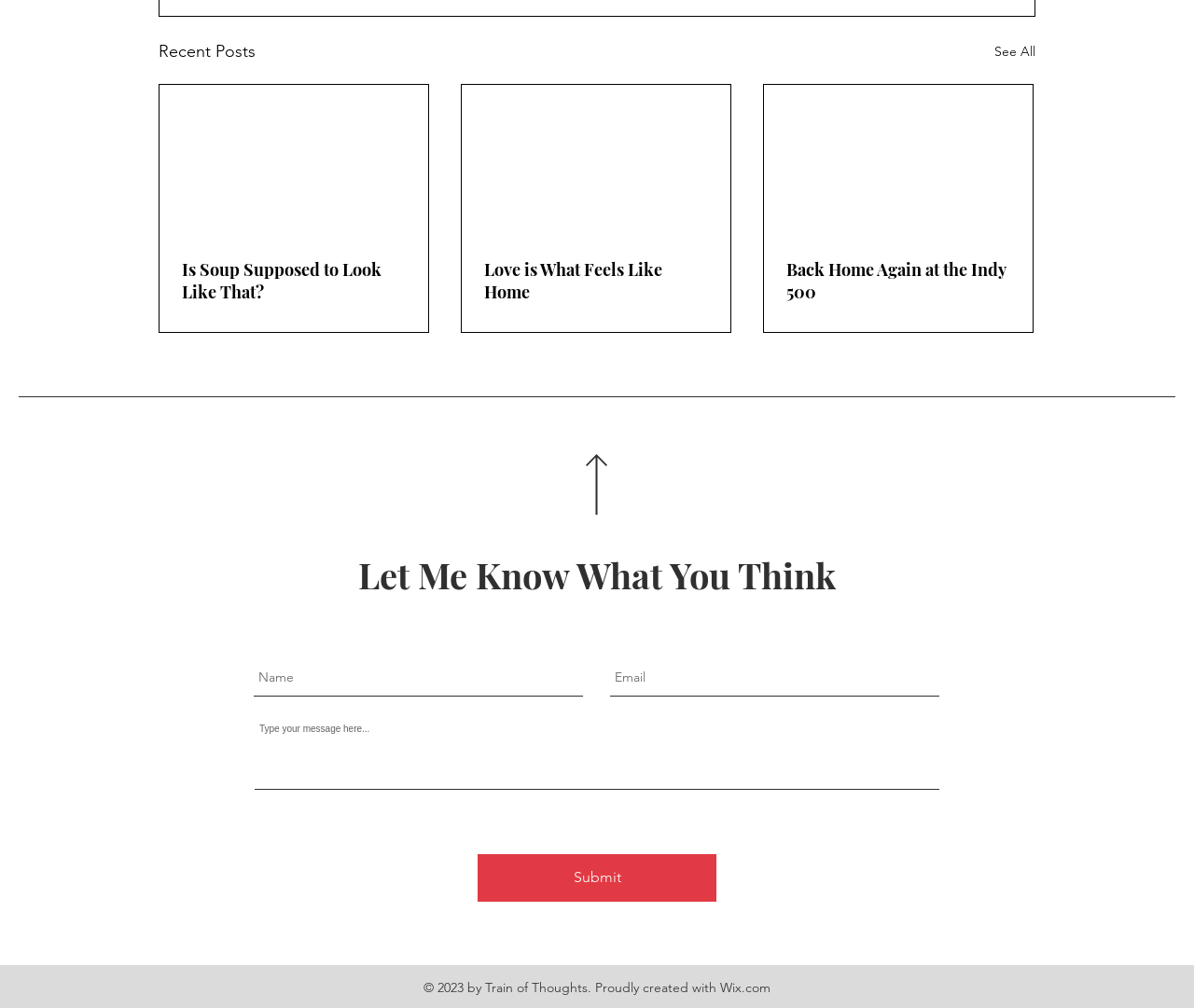Can you look at the image and give a comprehensive answer to the question:
Who created the webpage?

I found a StaticText element at the bottom of the webpage with the text '© 2023 by Train of Thoughts. Proudly created with...'. This suggests that the webpage was created by Train of Thoughts.